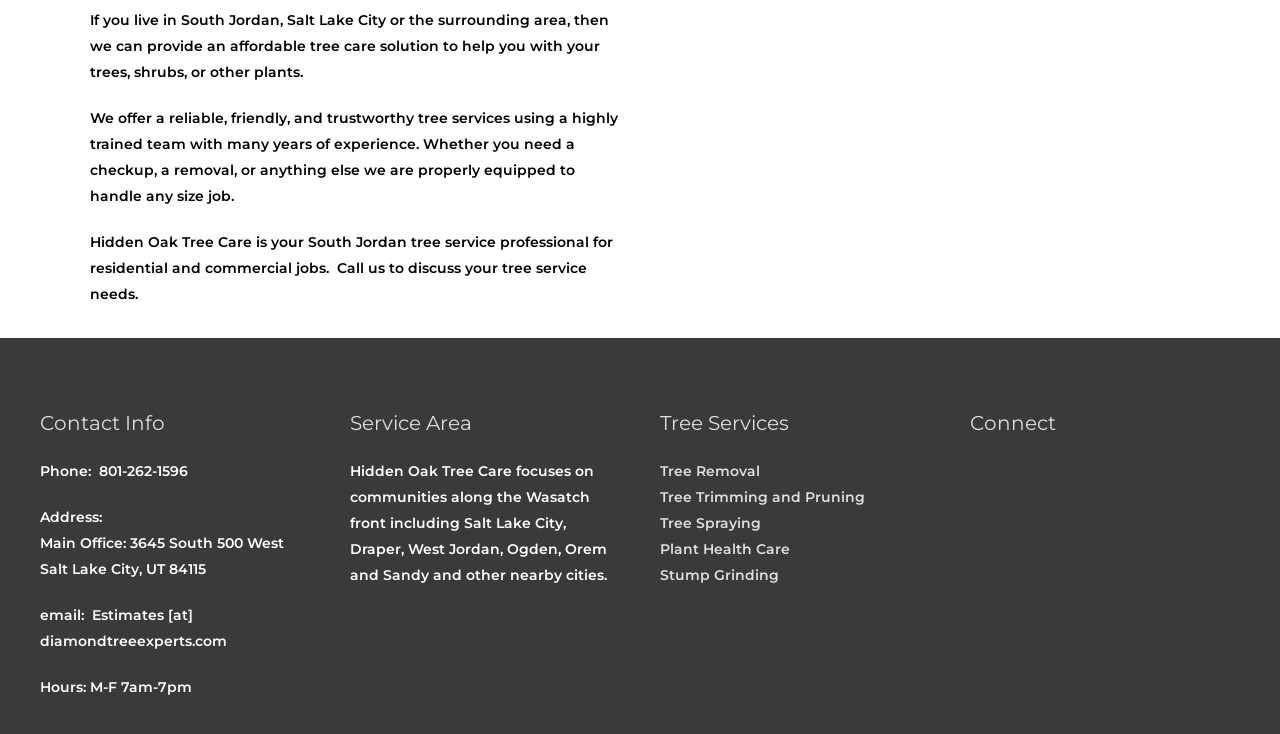Observe the image and answer the following question in detail: What is one of the tree services offered by Hidden Oak Tree Care?

The tree services offered by Hidden Oak Tree Care are listed in the 'Tree Services' section, which is located below the 'Service Area' section. One of the services listed is 'Tree Removal', which is a link to a separate page.